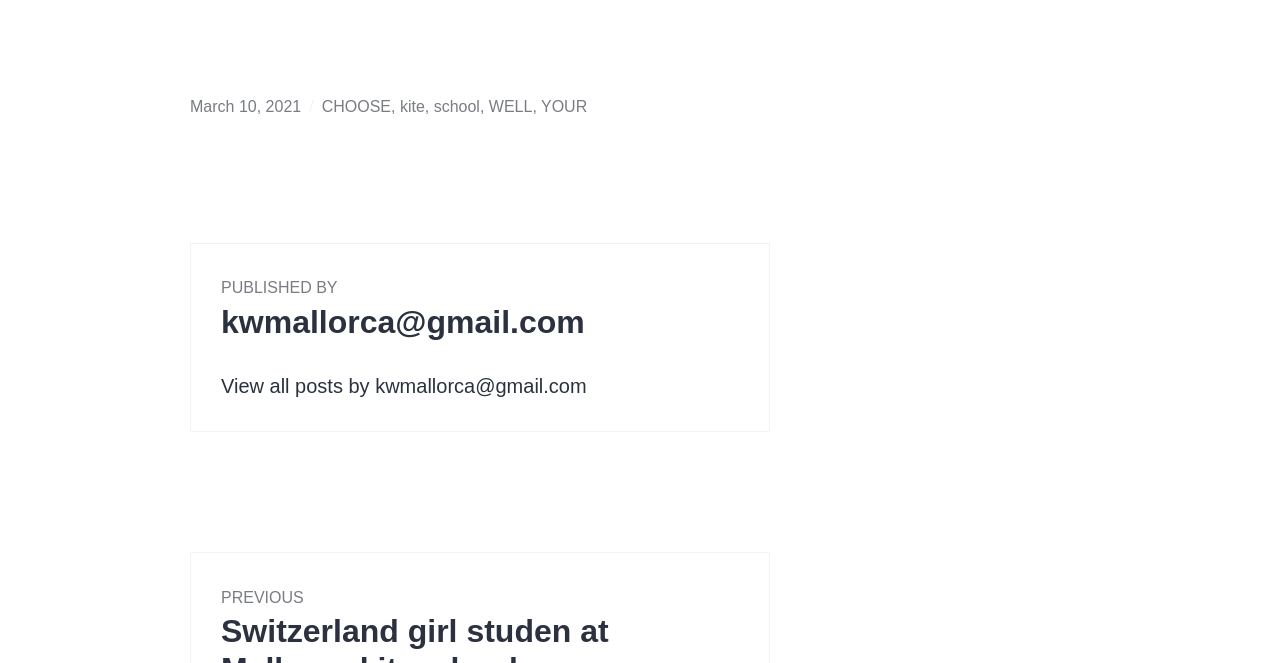Identify the bounding box for the UI element described as: "CHOOSE". The coordinates should be four float numbers between 0 and 1, i.e., [left, top, right, bottom].

[0.251, 0.148, 0.305, 0.174]